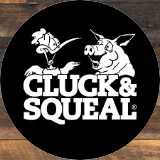What is the purpose of Cluck & Squeal's products?
Answer with a single word or phrase, using the screenshot for reference.

Enhancing outdoor cooking experiences